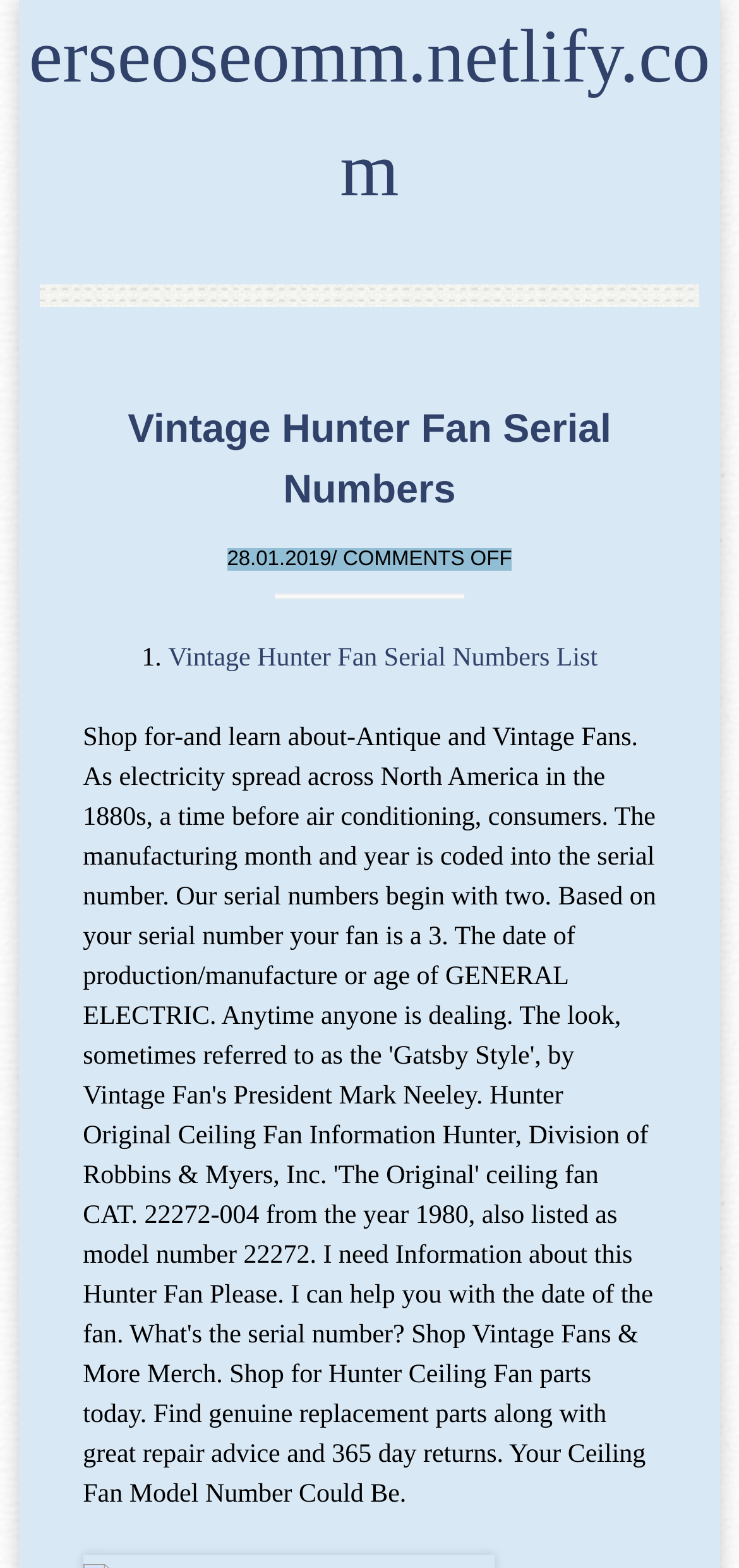What is the status of the comments?
Answer the question using a single word or phrase, according to the image.

OFF